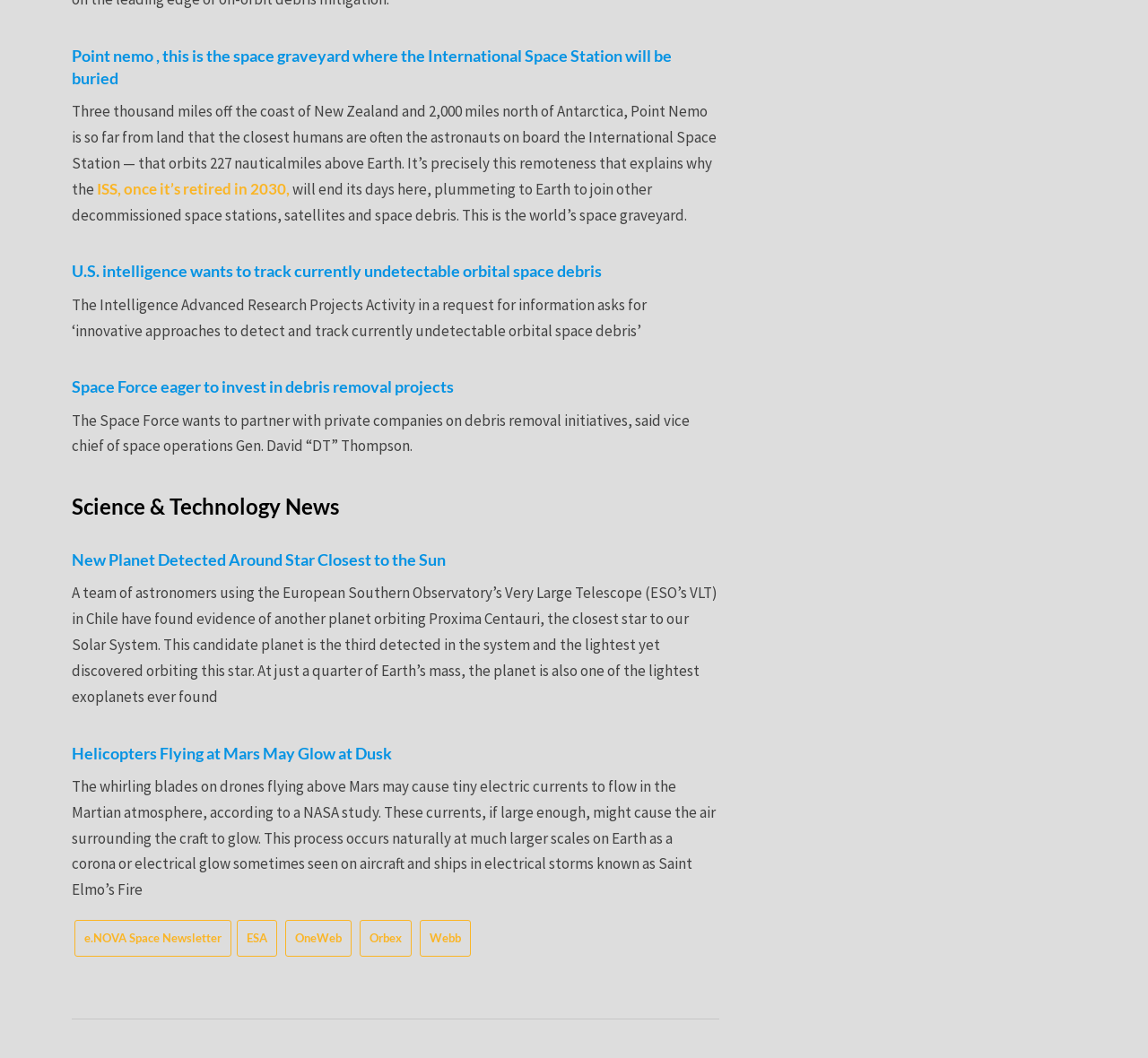Predict the bounding box for the UI component with the following description: "e.NOVA Space Newsletter".

[0.065, 0.87, 0.202, 0.904]